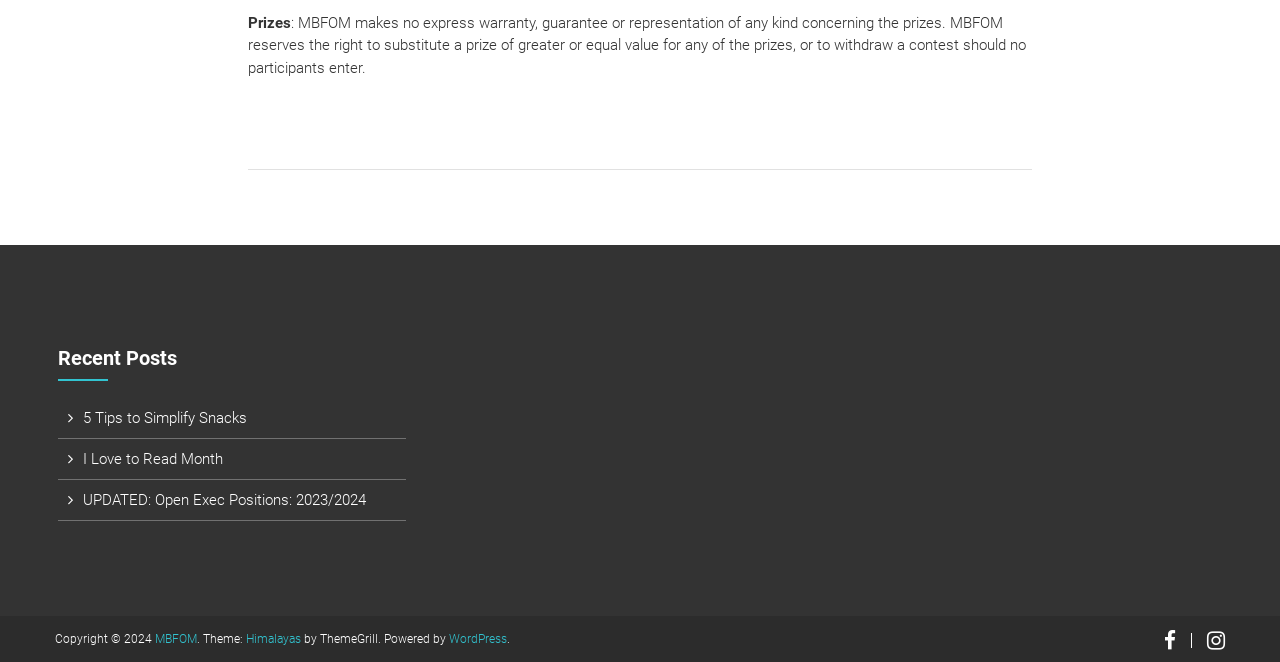From the webpage screenshot, predict the bounding box coordinates (top-left x, top-left y, bottom-right x, bottom-right y) for the UI element described here: I Love to Read Month

[0.065, 0.68, 0.174, 0.707]